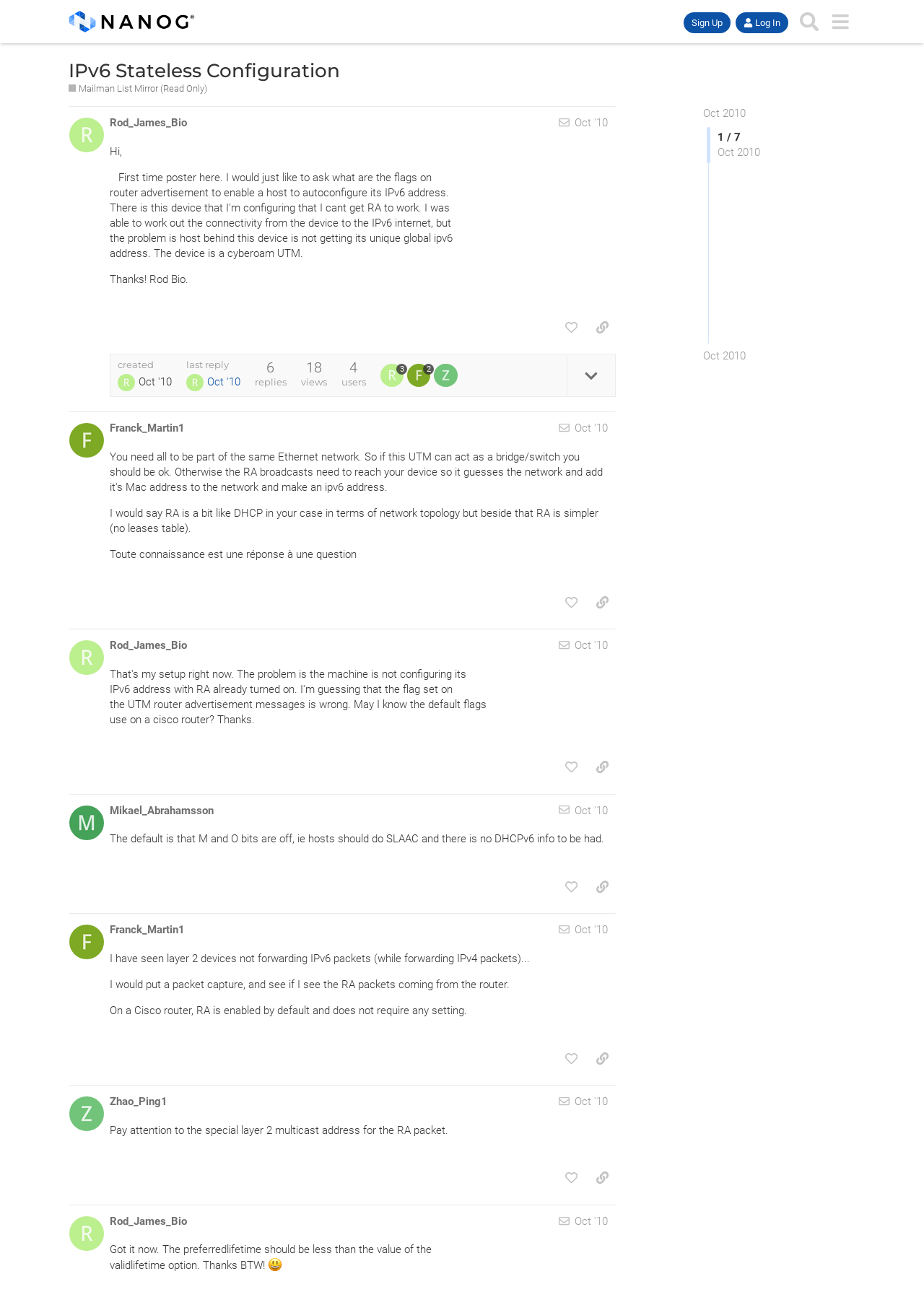Find the bounding box coordinates of the area to click in order to follow the instruction: "Click the 'Log In' button".

[0.796, 0.009, 0.853, 0.025]